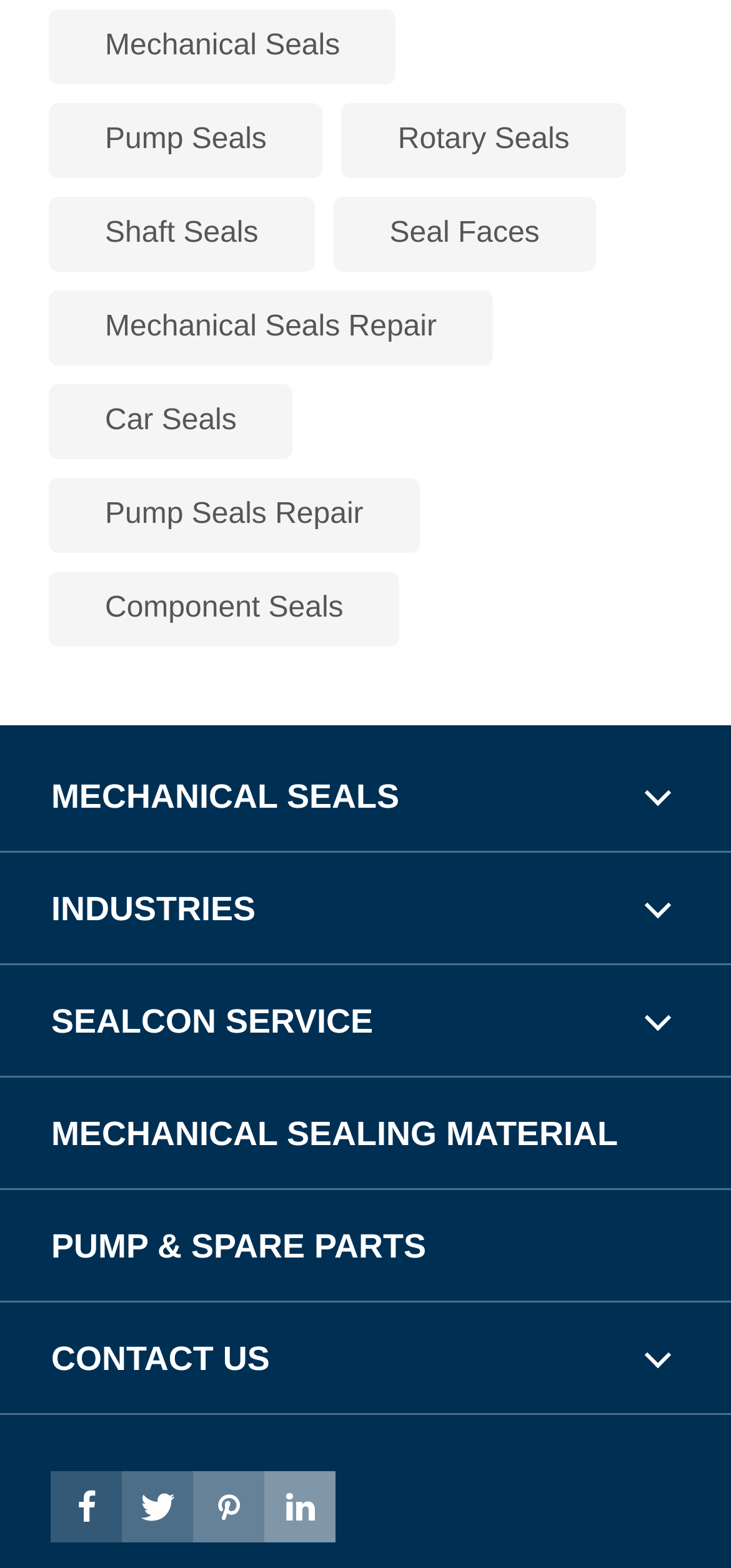Predict the bounding box of the UI element based on this description: "Mechanical Seals Repair".

[0.067, 0.185, 0.674, 0.233]